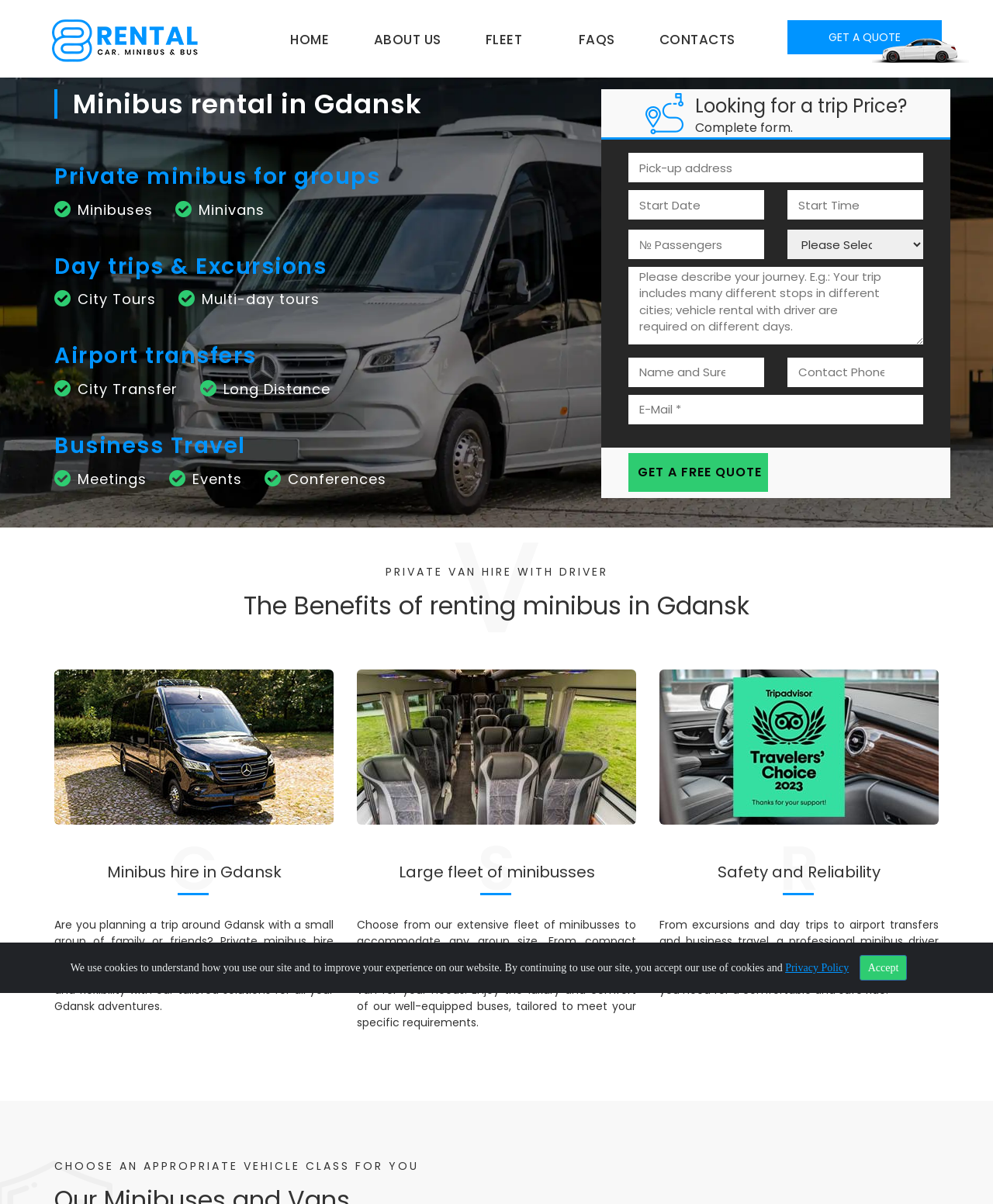Can you find and provide the title of the webpage?

Minibus rental in Gdansk